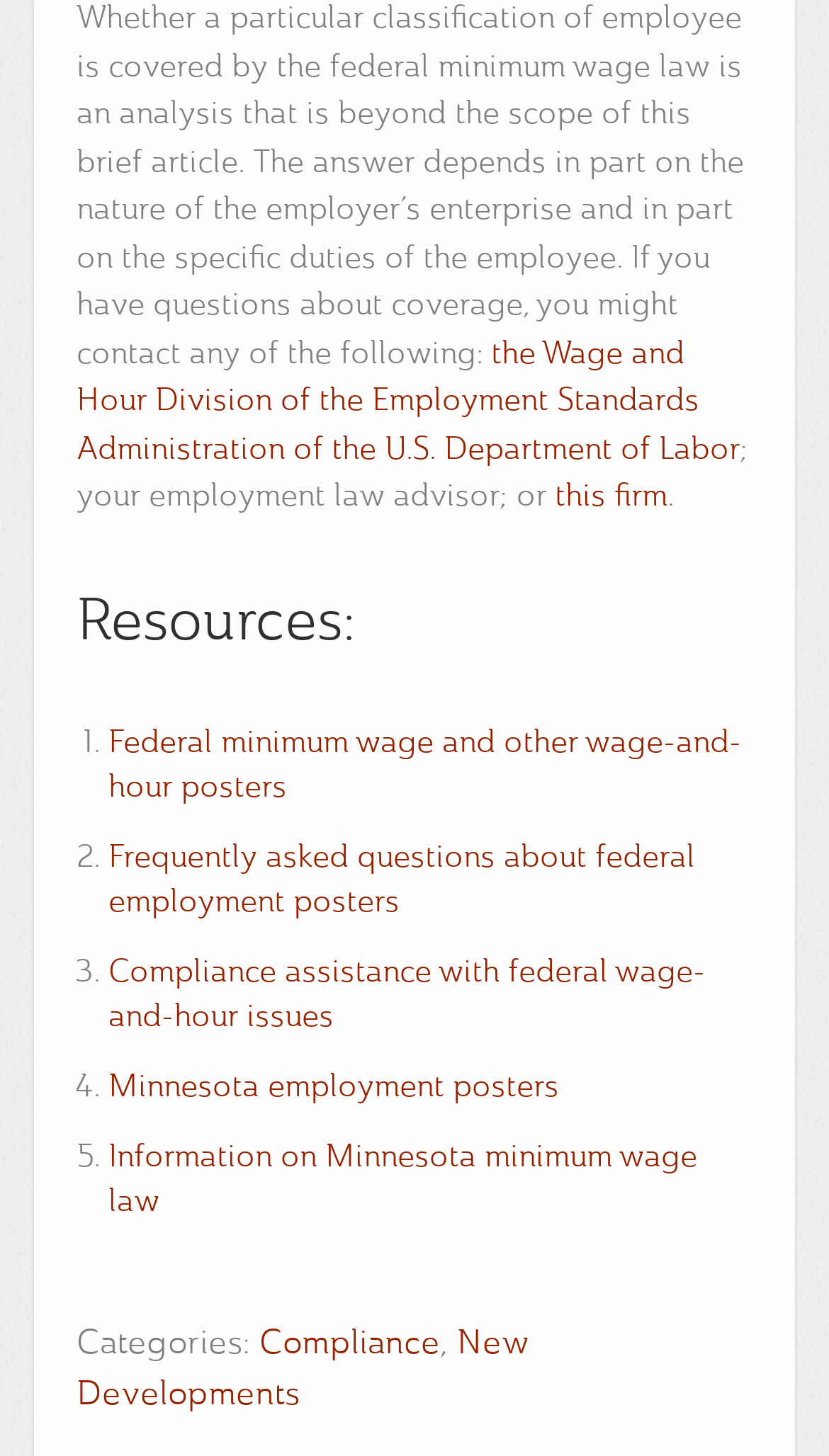Predict the bounding box coordinates of the area that should be clicked to accomplish the following instruction: "Visit this firm". The bounding box coordinates should consist of four float numbers between 0 and 1, i.e., [left, top, right, bottom].

[0.669, 0.331, 0.805, 0.353]